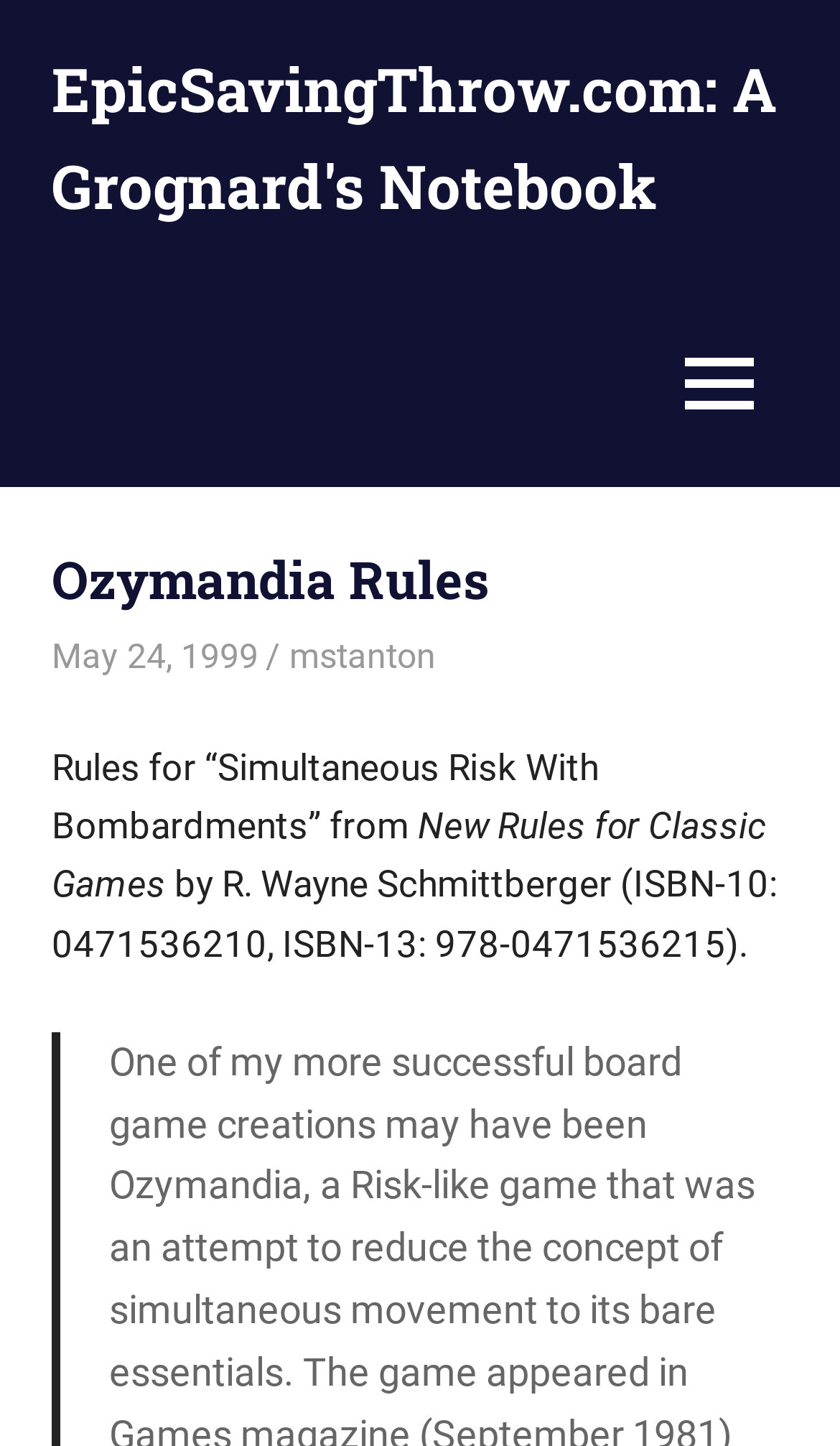Locate the bounding box of the UI element described in the following text: "May 24, 1999".

[0.062, 0.44, 0.308, 0.468]